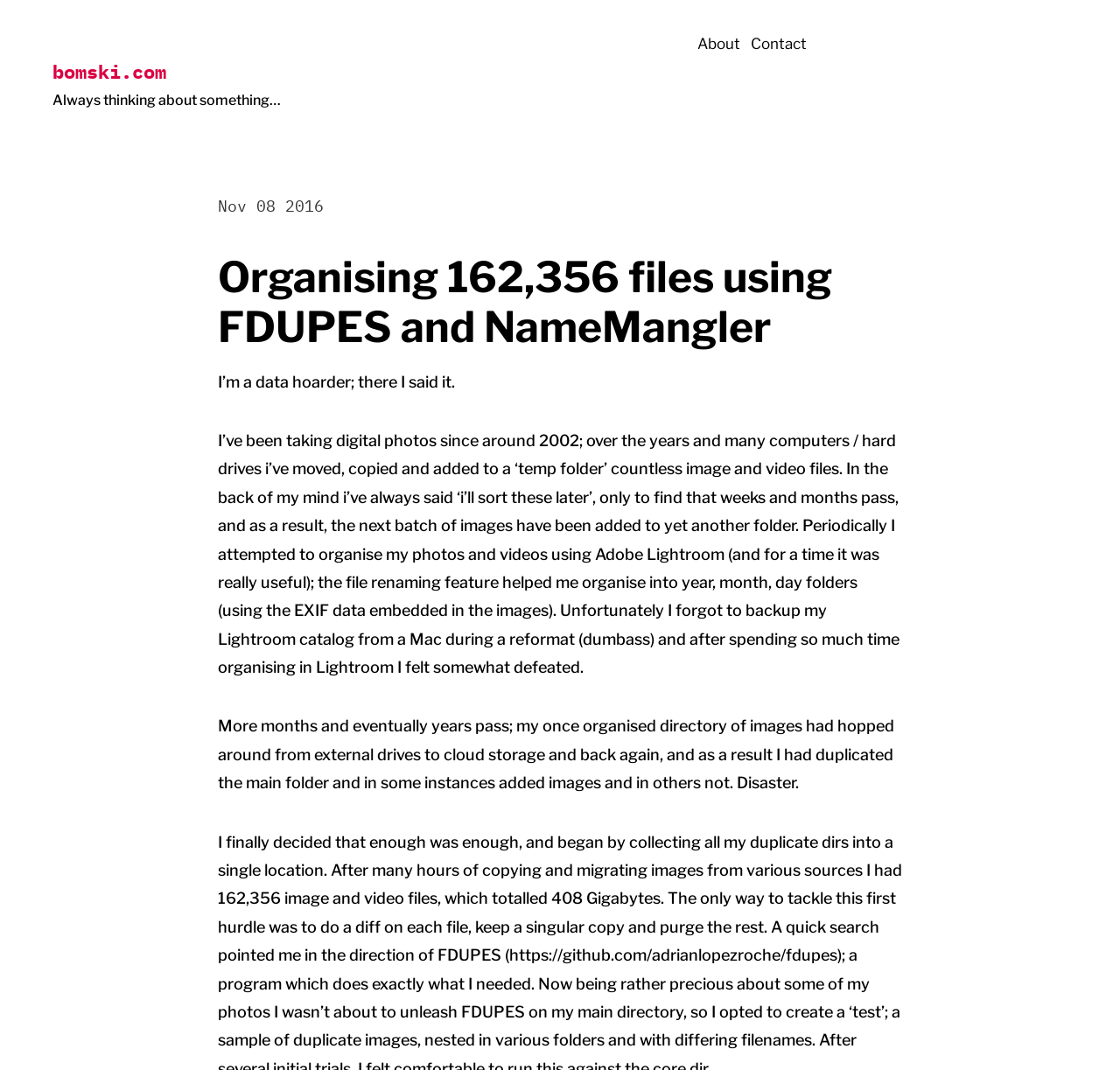Find the bounding box coordinates for the UI element whose description is: "Nov 08 2016December 7, 2021". The coordinates should be four float numbers between 0 and 1, in the format [left, top, right, bottom].

[0.195, 0.18, 0.289, 0.207]